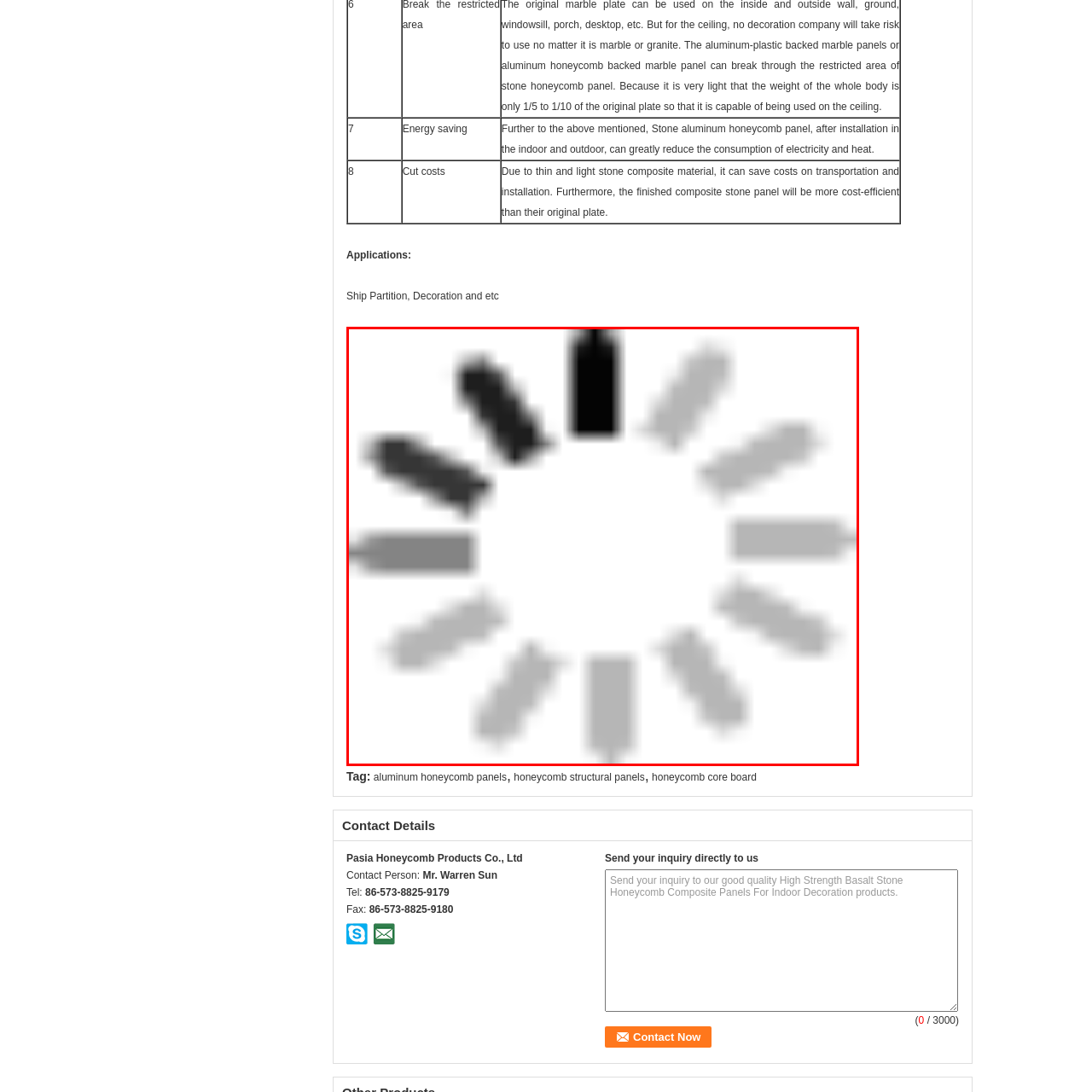Look at the image enclosed by the red boundary and give a detailed answer to the following question, grounding your response in the image's content: 
What is the benefit of the panel's lightweight construction?

According to the caption, the panel's lightweight and thin construction leads to reduced energy consumption and cost efficiency, making it a cost-effective option for builders and decorators.